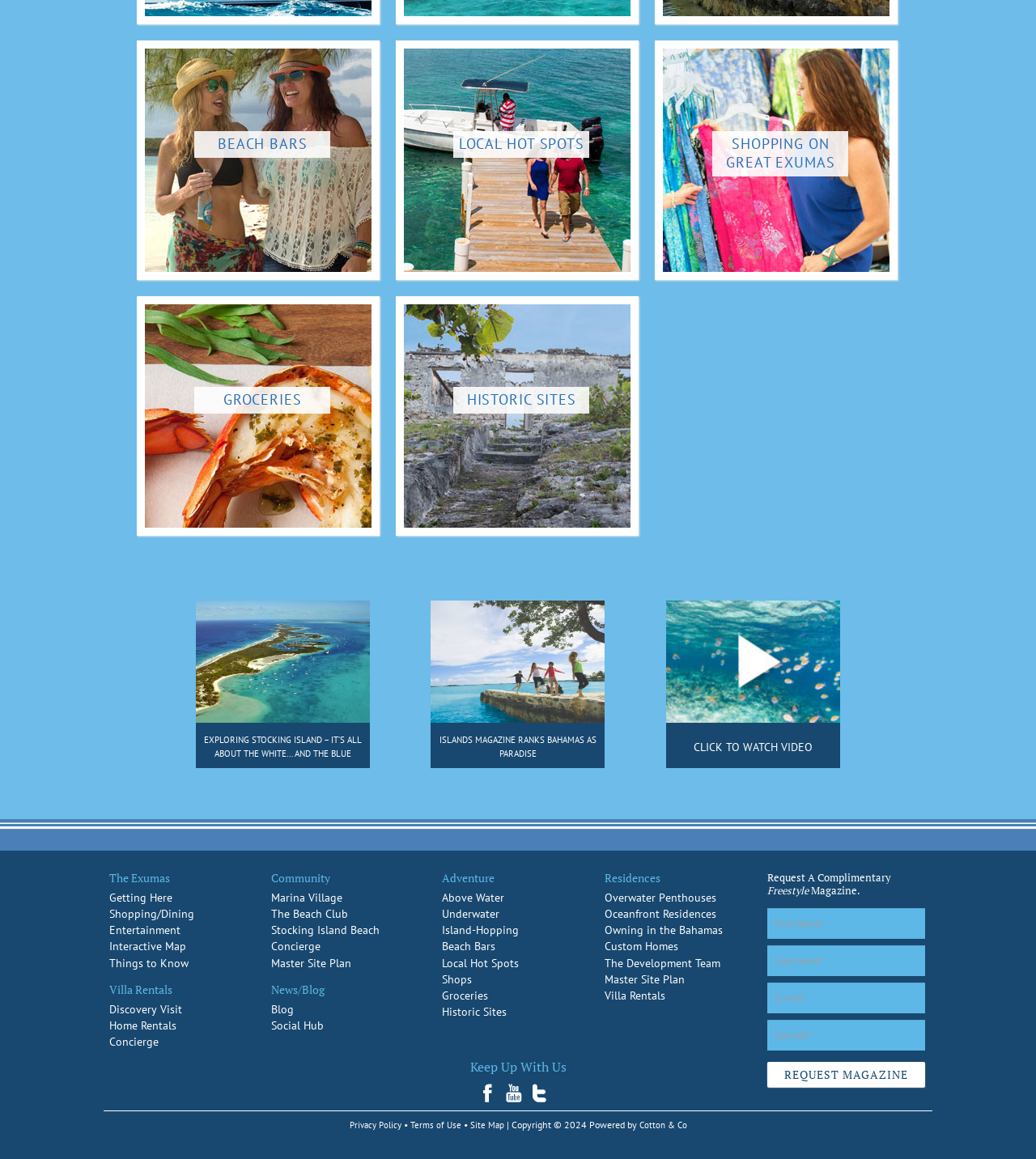Using the element description provided, determine the bounding box coordinates in the format (top-left x, top-left y, bottom-right x, bottom-right y). Ensure that all values are floating point numbers between 0 and 1. Element description: Click to Watch Video

[0.643, 0.622, 0.811, 0.662]